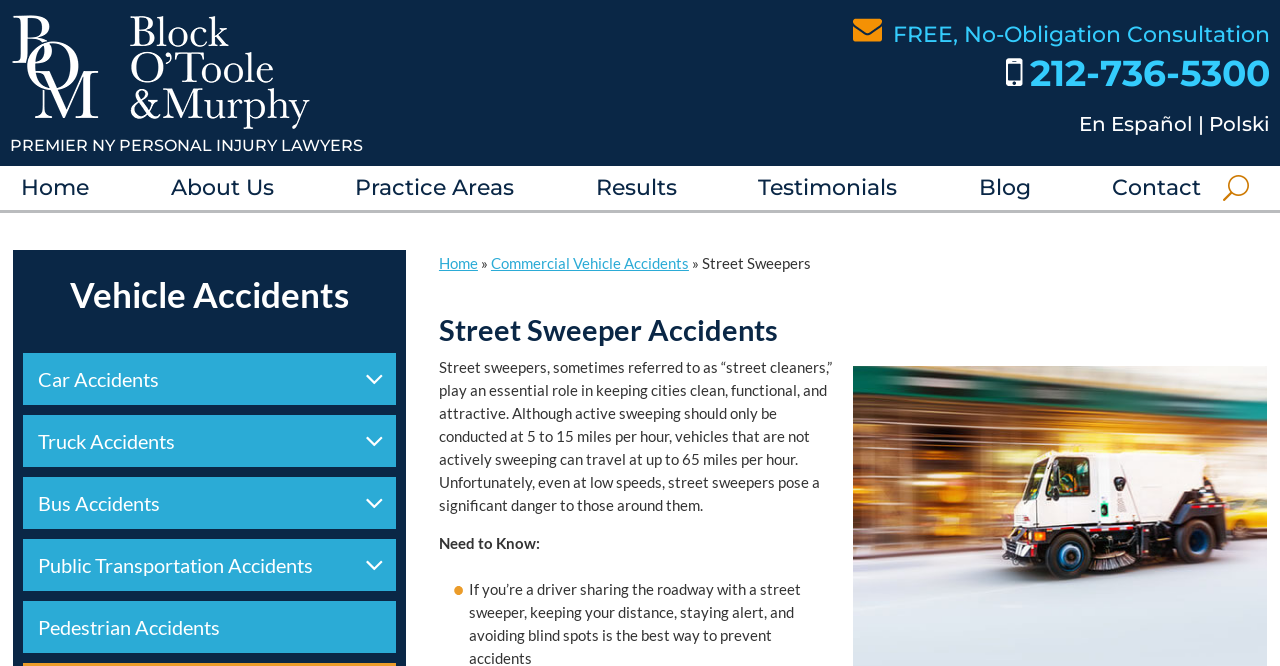What is the role of street sweepers?
Please respond to the question thoroughly and include all relevant details.

Based on the webpage content, street sweepers play an essential role in keeping cities clean, functional, and attractive. This information is provided in the paragraph that starts with 'Street sweepers, sometimes referred to as “street cleaners,”...'.